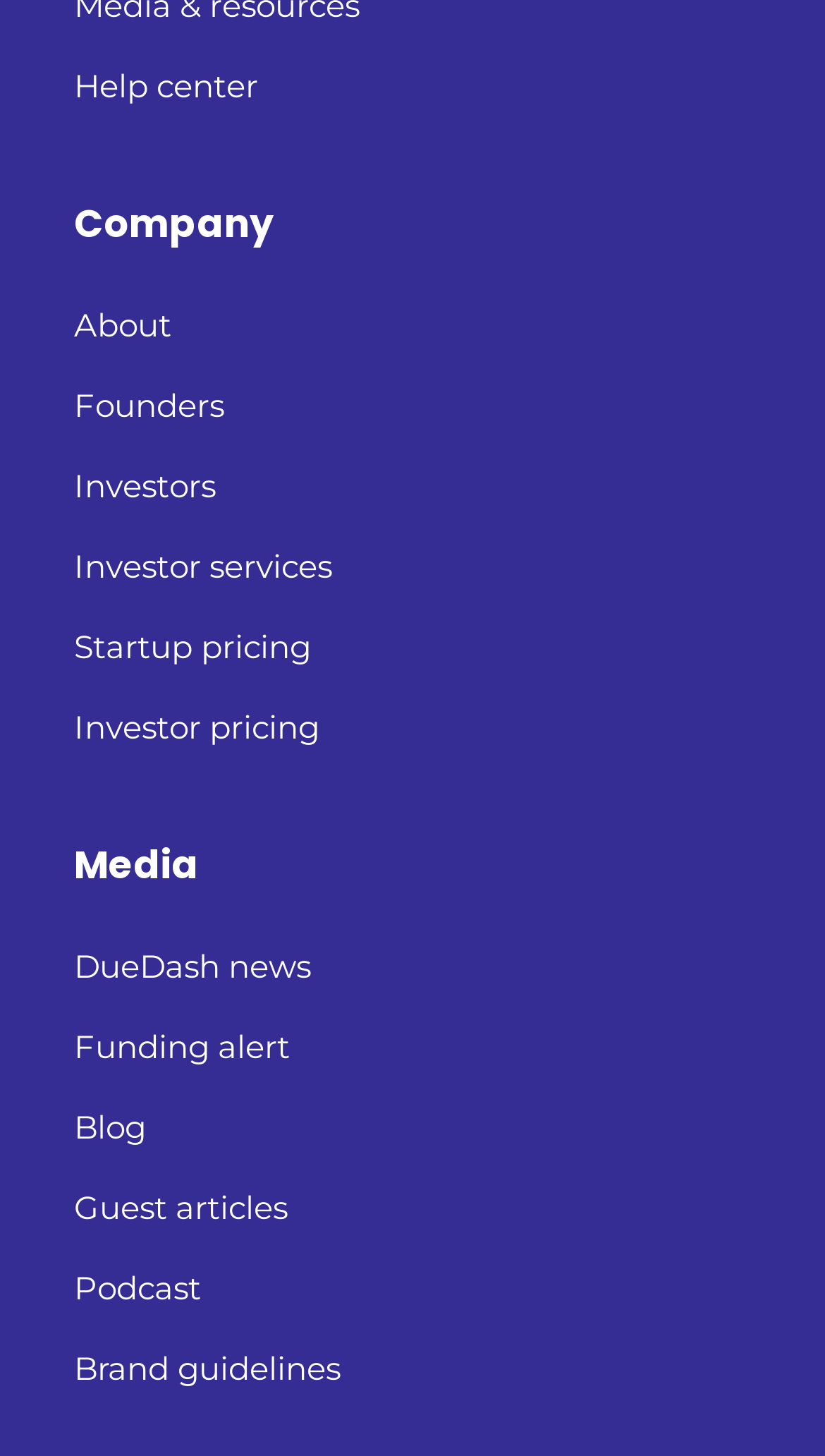Show me the bounding box coordinates of the clickable region to achieve the task as per the instruction: "read about the founders".

[0.09, 0.259, 0.272, 0.3]